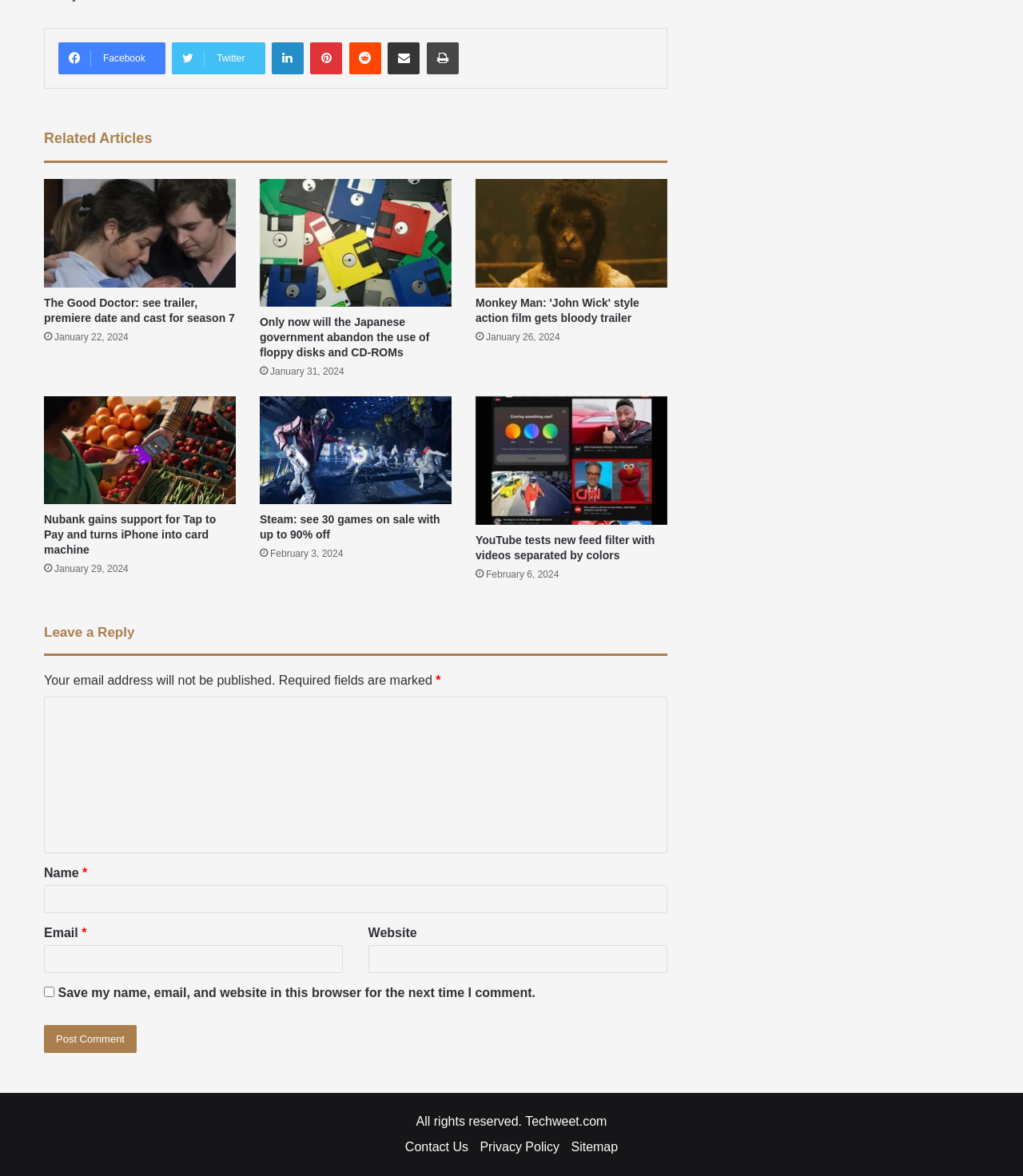From the element description name="submit" value="Post Comment", predict the bounding box coordinates of the UI element. The coordinates must be specified in the format (top-left x, top-left y, bottom-right x, bottom-right y) and should be within the 0 to 1 range.

[0.043, 0.872, 0.134, 0.896]